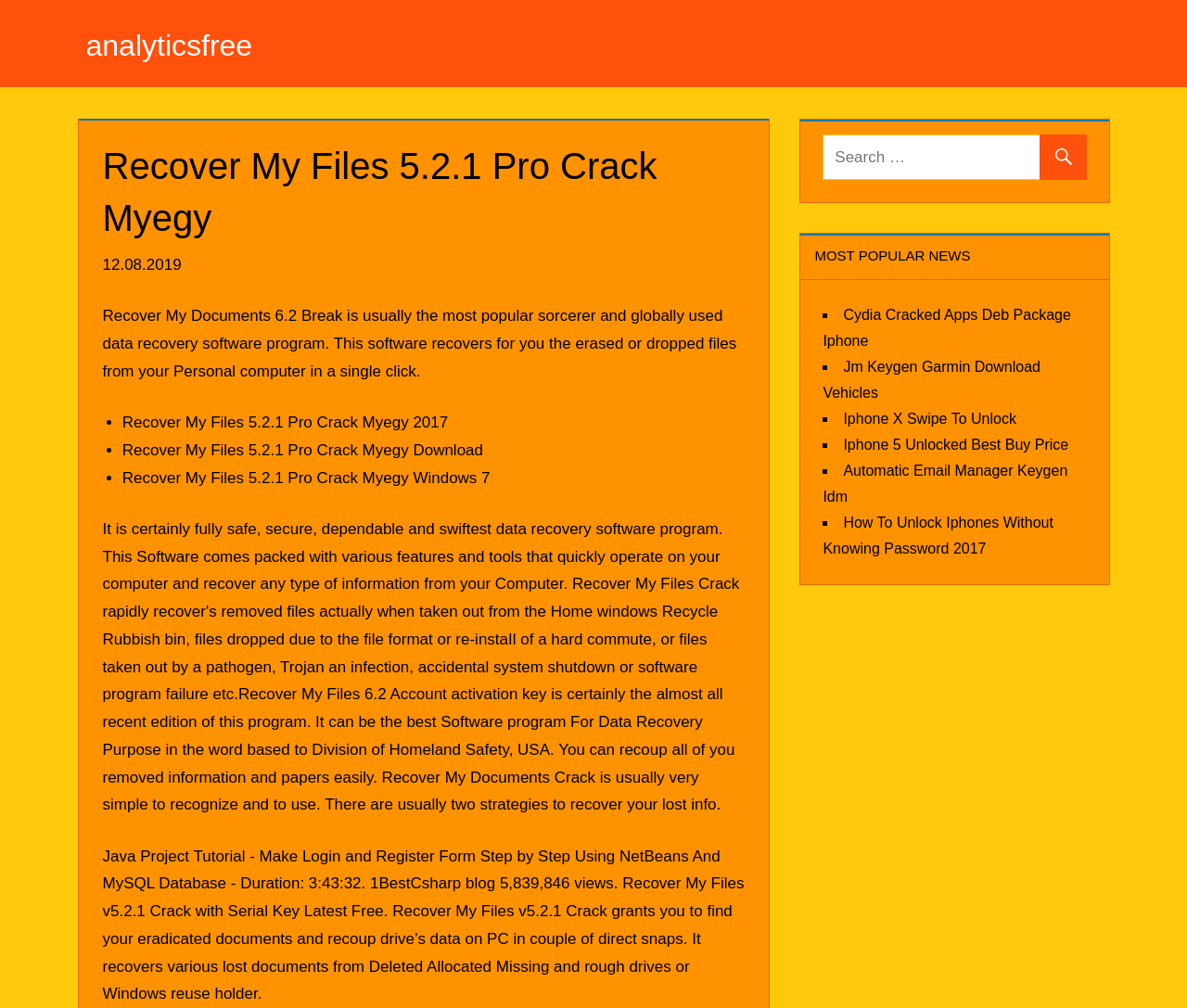Identify the bounding box of the HTML element described as: "Facebook".

None